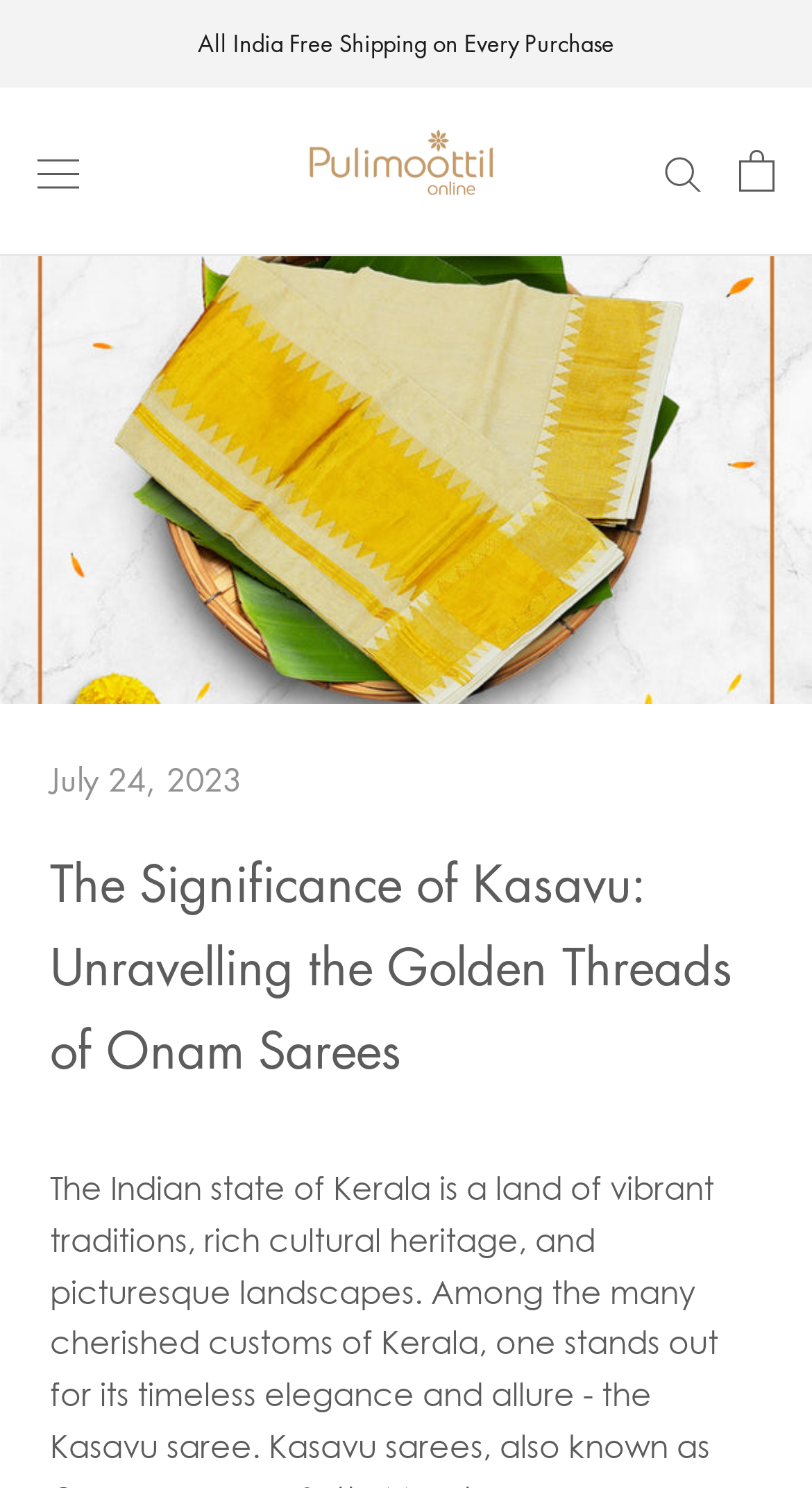Use a single word or phrase to answer the question:
What is the date mentioned on the webpage?

July 24, 2023